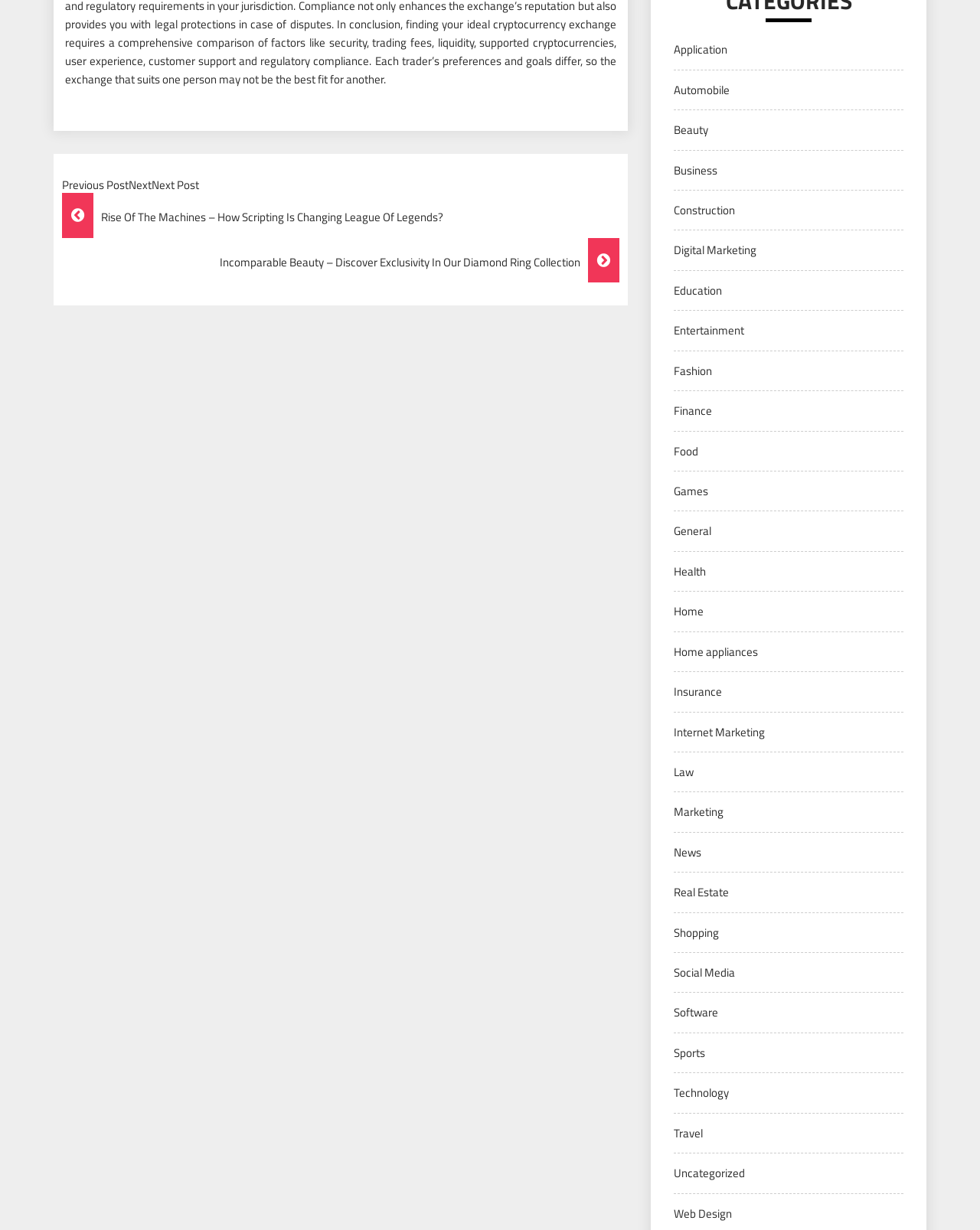Locate the coordinates of the bounding box for the clickable region that fulfills this instruction: "Click on the 'Application' link".

[0.688, 0.033, 0.742, 0.048]